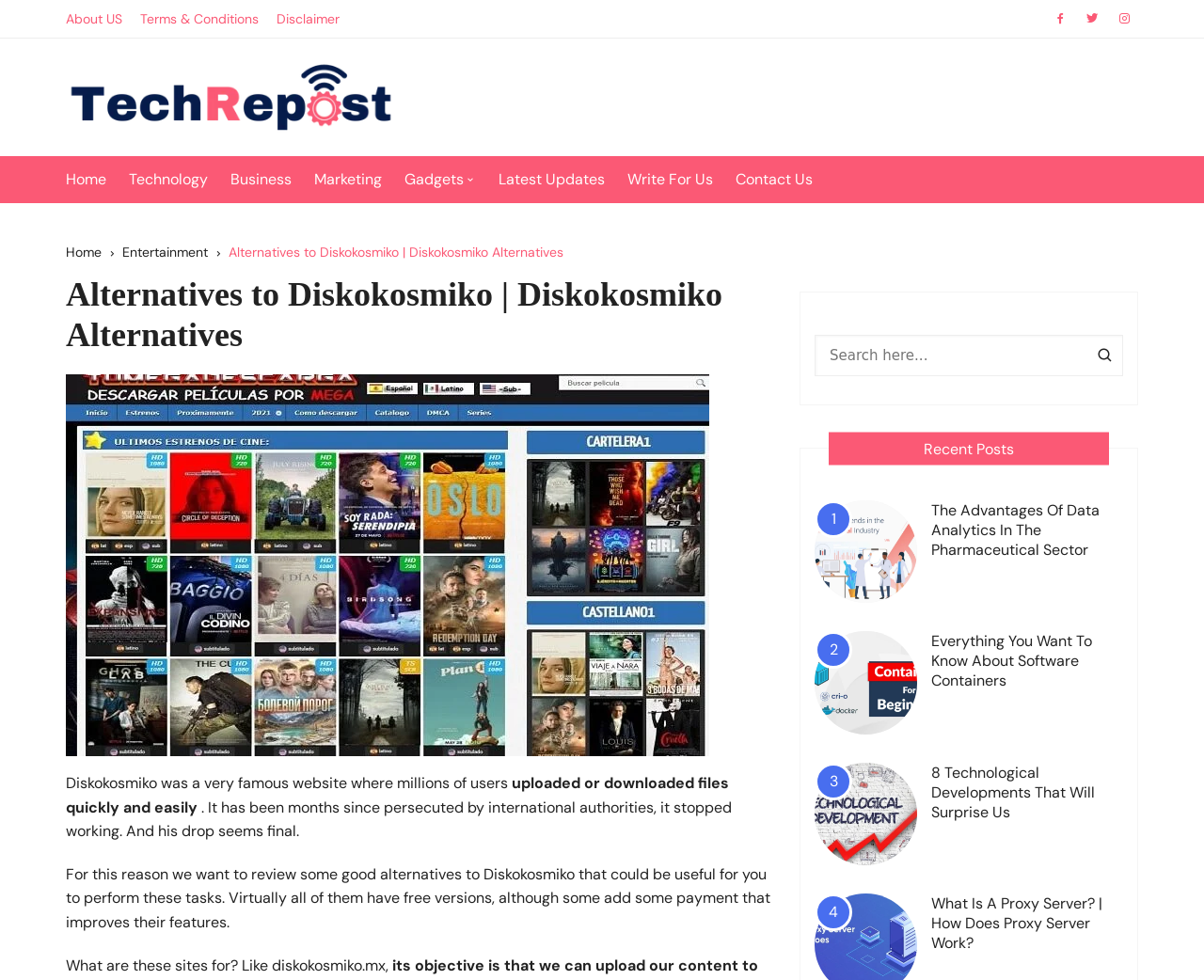Can you specify the bounding box coordinates for the region that should be clicked to fulfill this instruction: "Search for something".

[0.677, 0.342, 0.933, 0.384]